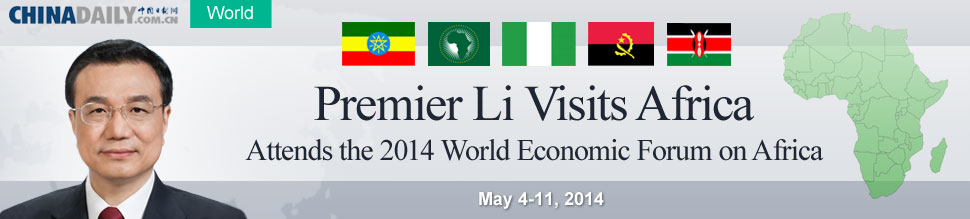Explain what the image portrays in a detailed manner.

The image highlights Premier Li Keqiang's visit to Africa from May 4 to 11, 2014, in conjunction with the 2014 World Economic Forum on Africa. It features prominent flags representing Ethiopia, Nigeria, Angola, and Kenya, indicating the countries included in his visit. Positioned alongside the flags is a professional portrait of Premier Li, showcasing a serious yet approachable demeanor as he engages in diplomatic efforts across the continent. The backdrop of the image subtly incorporates a map of Africa, emphasizing the geographical context of his visit and underscoring China's growing engagement in African development and cooperation. The layout is clean and informative, designed to convey a message of diplomatic outreach and collaboration.